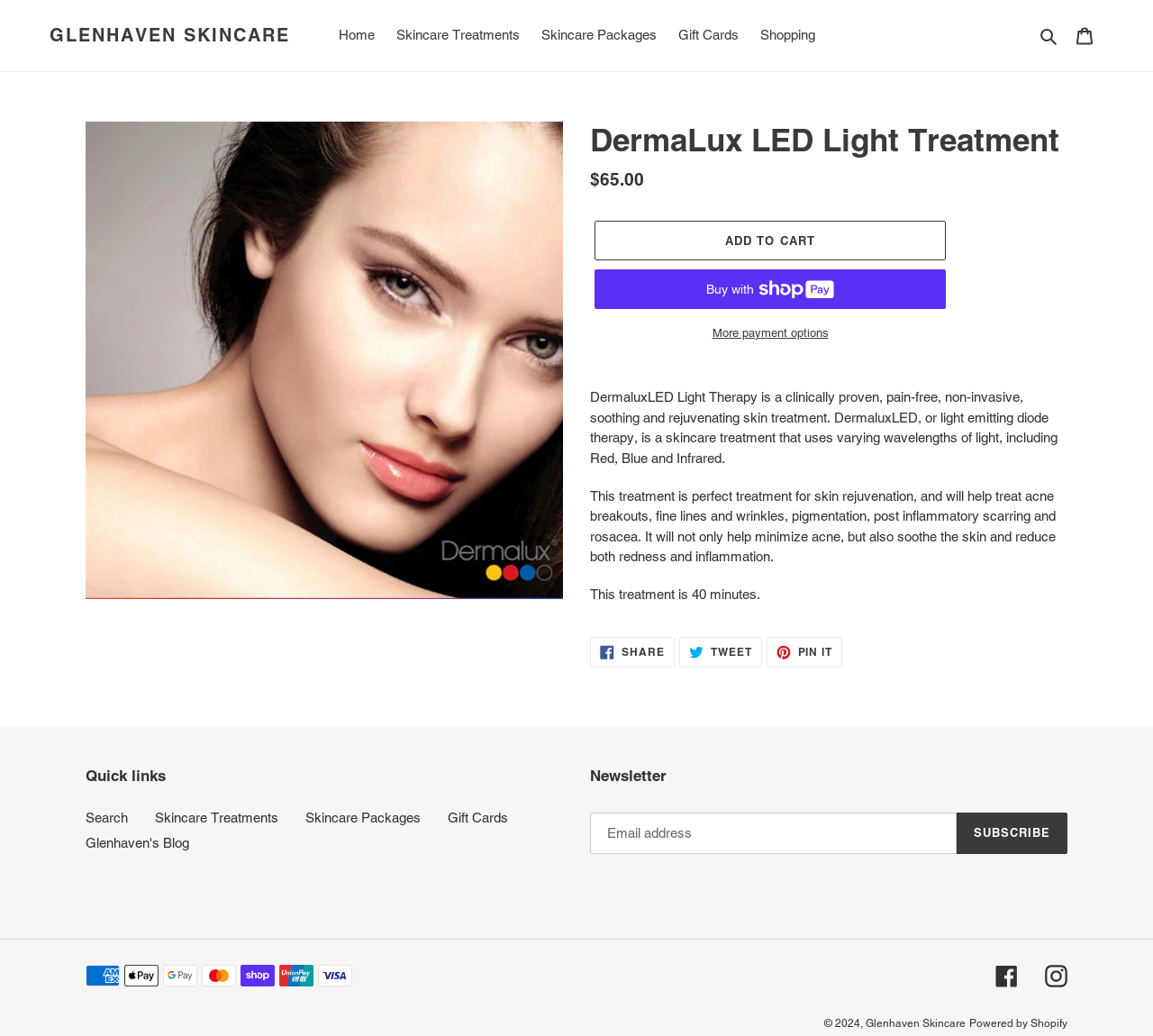Pinpoint the bounding box coordinates of the element to be clicked to execute the instruction: "Share on Facebook".

[0.512, 0.614, 0.585, 0.644]